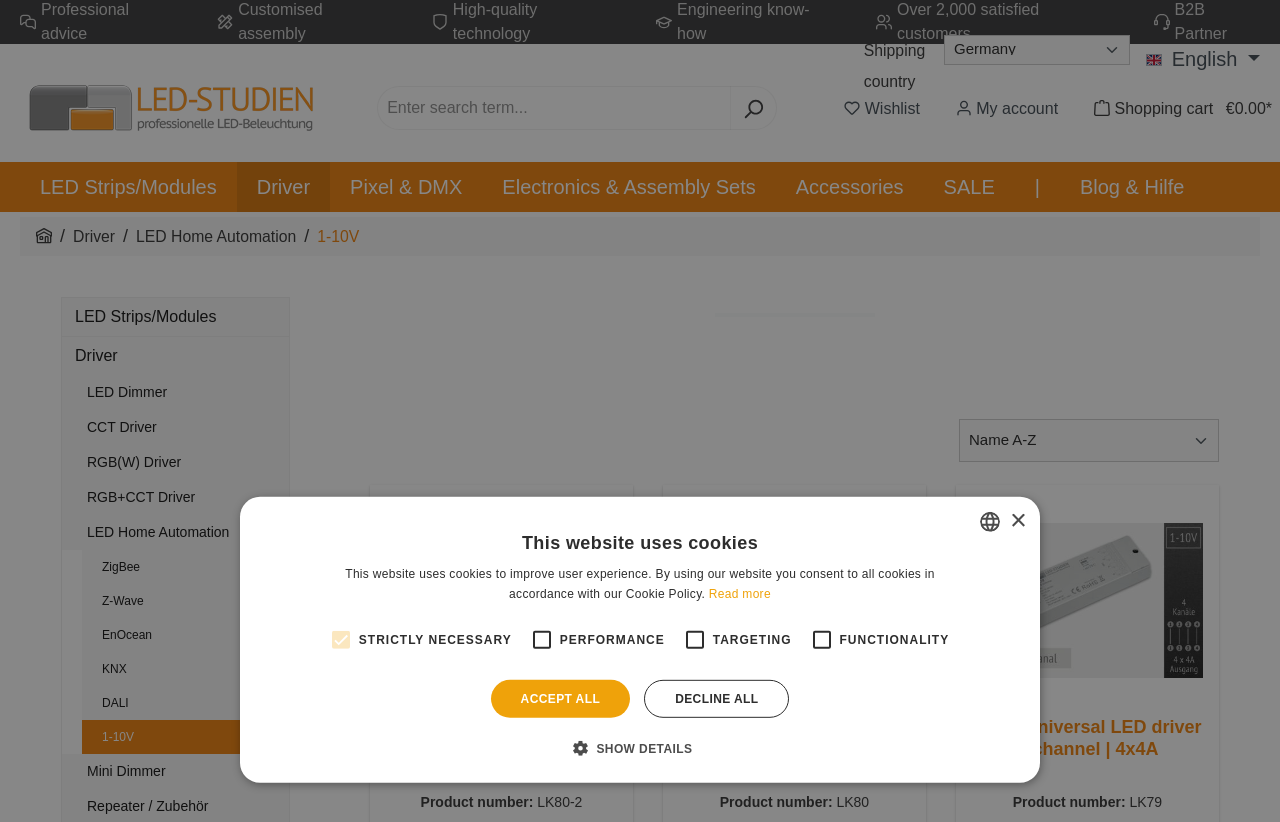Please identify the bounding box coordinates of the area I need to click to accomplish the following instruction: "Click on the 'Professional advice' link".

[0.032, 0.001, 0.101, 0.051]